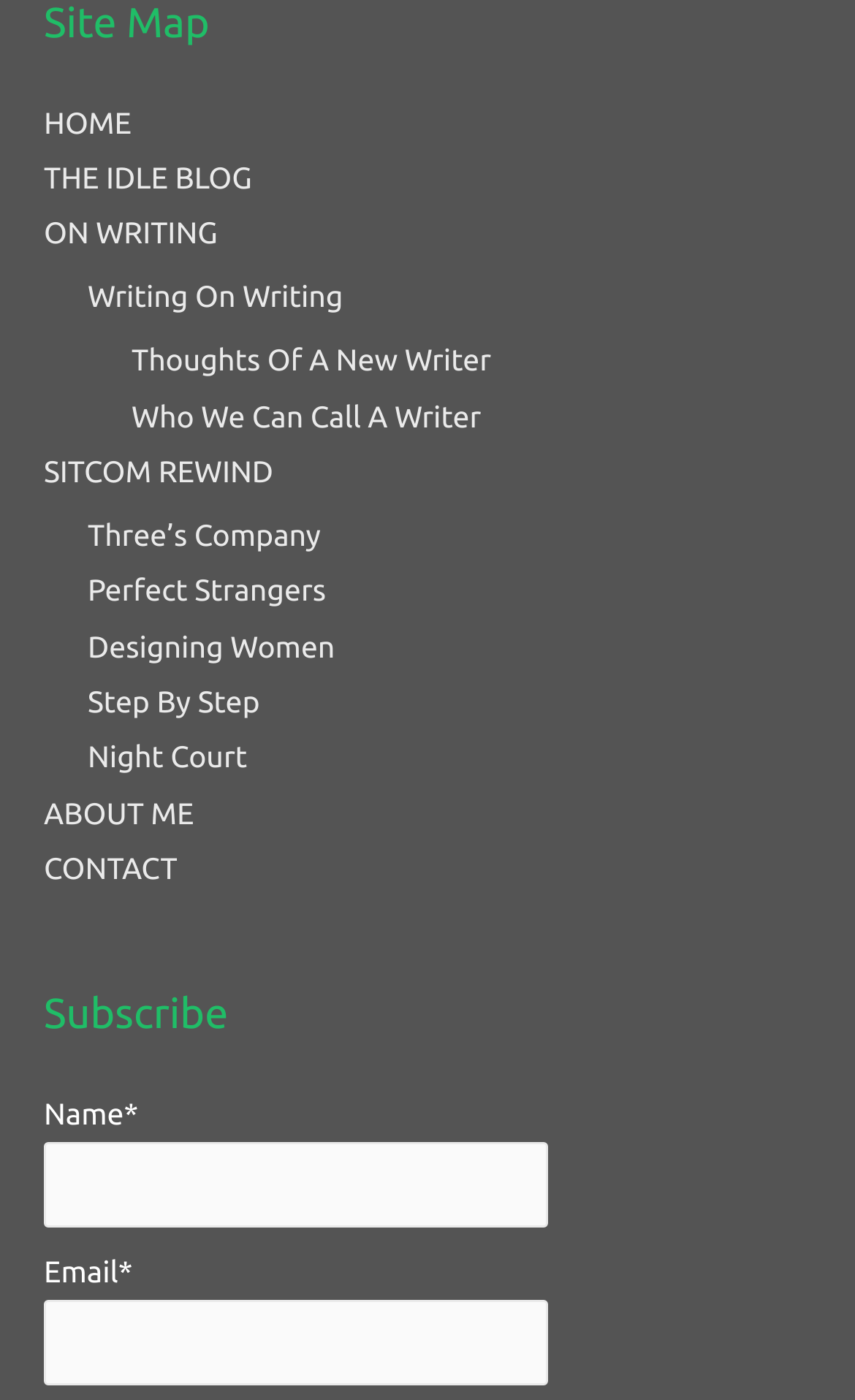Please identify the bounding box coordinates of the clickable element to fulfill the following instruction: "Enter your email in the Email field". The coordinates should be four float numbers between 0 and 1, i.e., [left, top, right, bottom].

[0.051, 0.929, 0.64, 0.989]